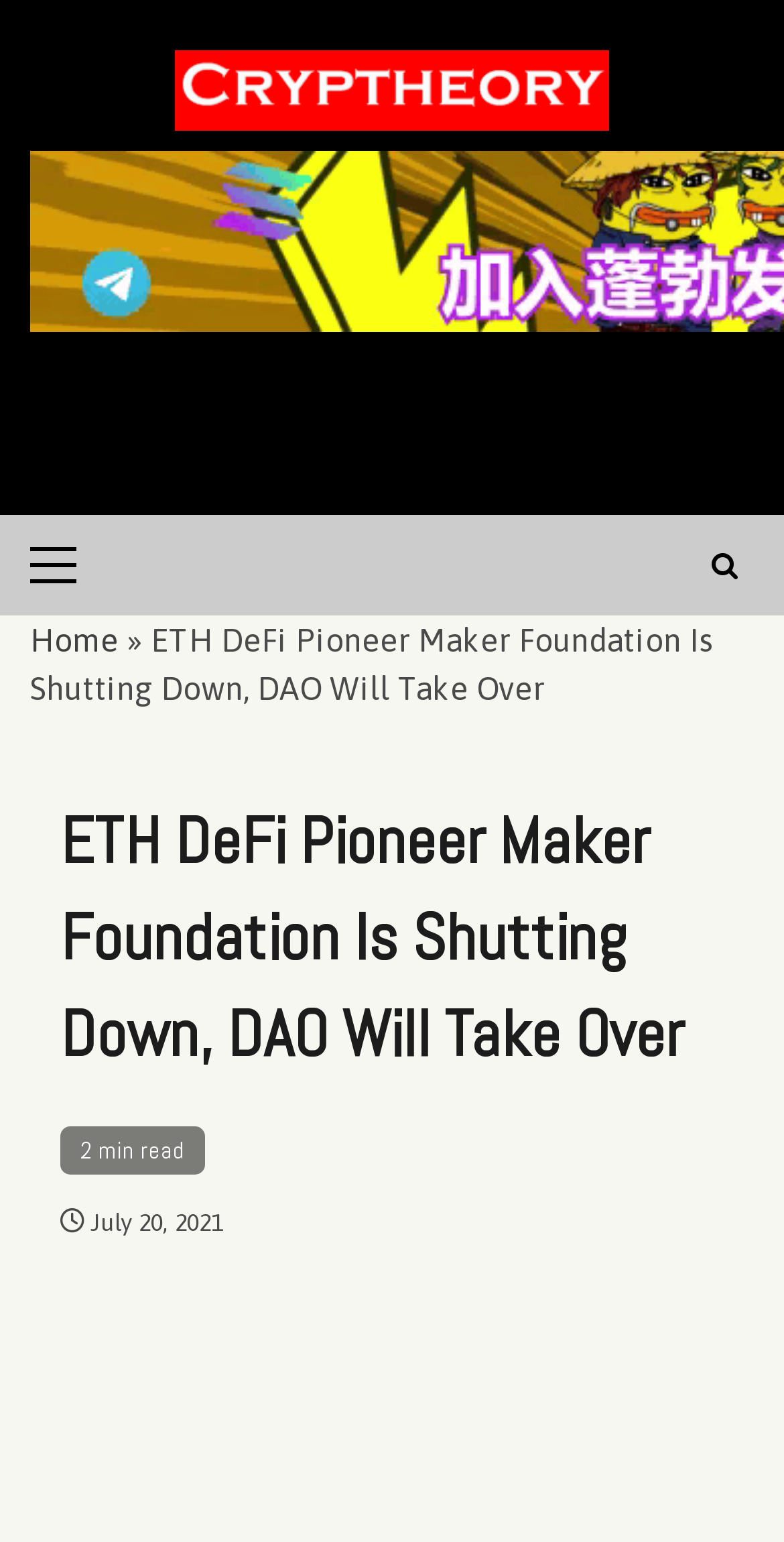Please locate the bounding box coordinates of the element's region that needs to be clicked to follow the instruction: "go to Cryptheory homepage". The bounding box coordinates should be provided as four float numbers between 0 and 1, i.e., [left, top, right, bottom].

[0.223, 0.045, 0.777, 0.068]